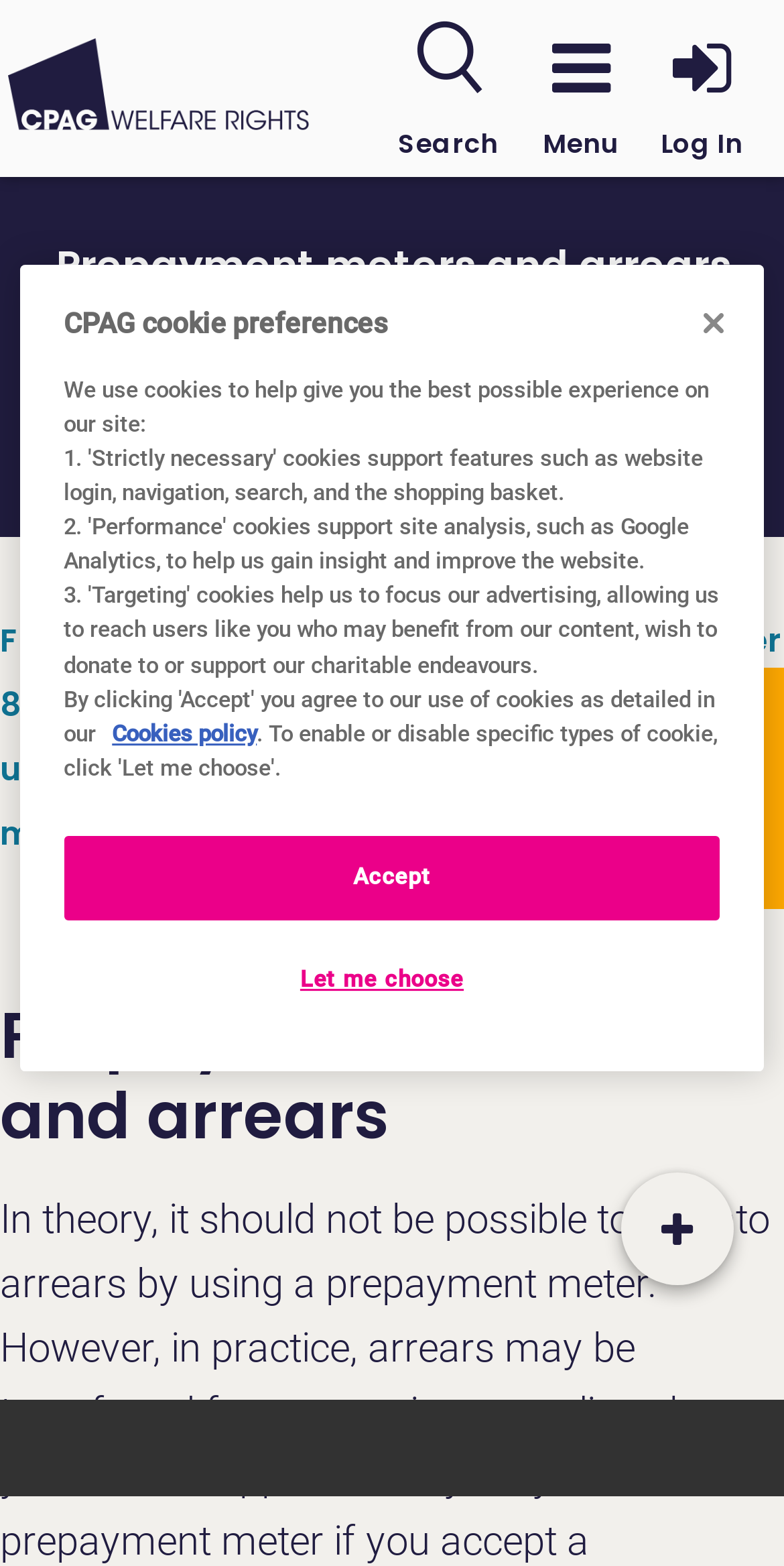Please find the bounding box coordinates of the clickable region needed to complete the following instruction: "Toggle page navigation". The bounding box coordinates must consist of four float numbers between 0 and 1, i.e., [left, top, right, bottom].

[0.672, 0.005, 0.81, 0.108]